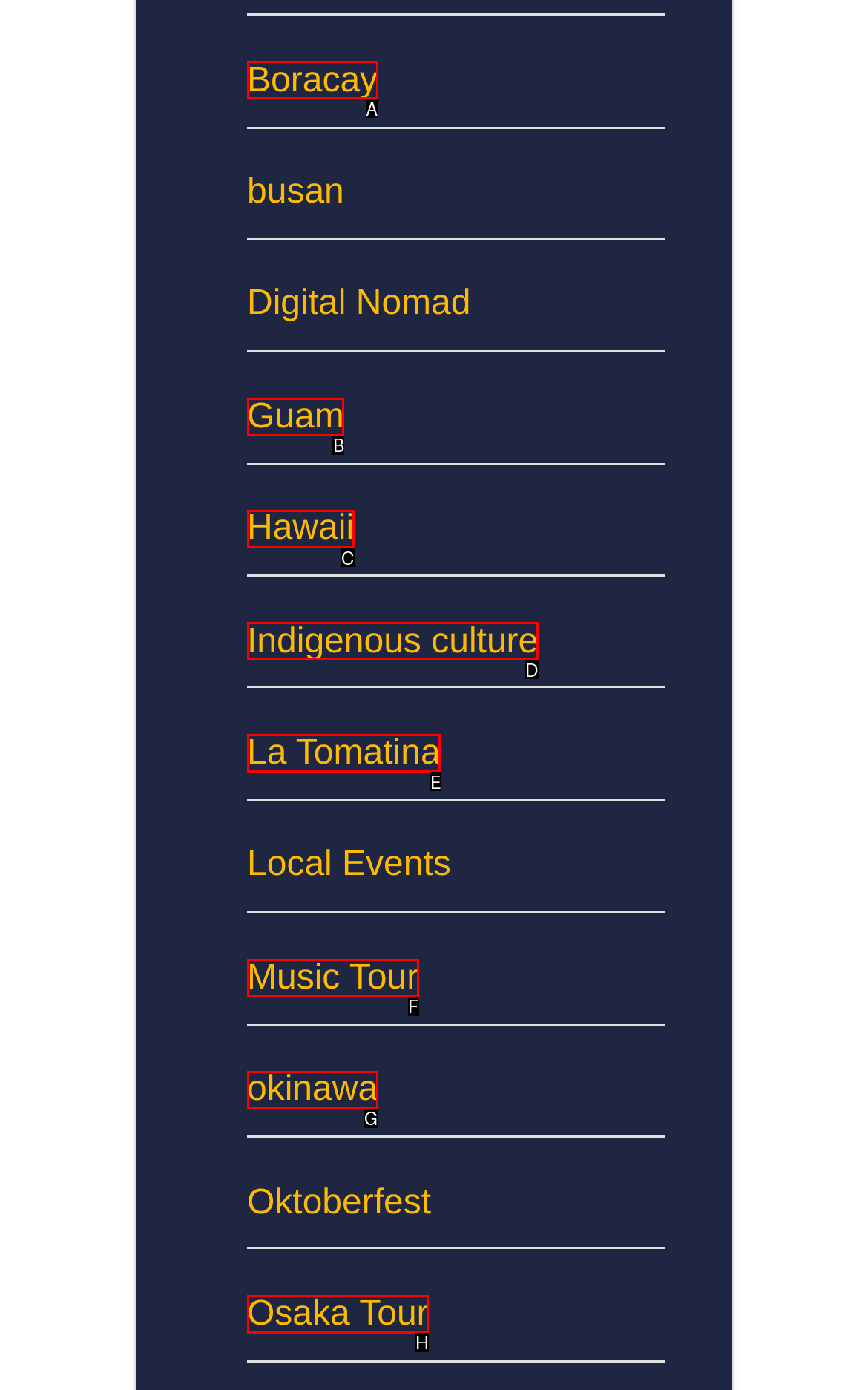Decide which letter you need to select to fulfill the task: go to Osaka Tour
Answer with the letter that matches the correct option directly.

H